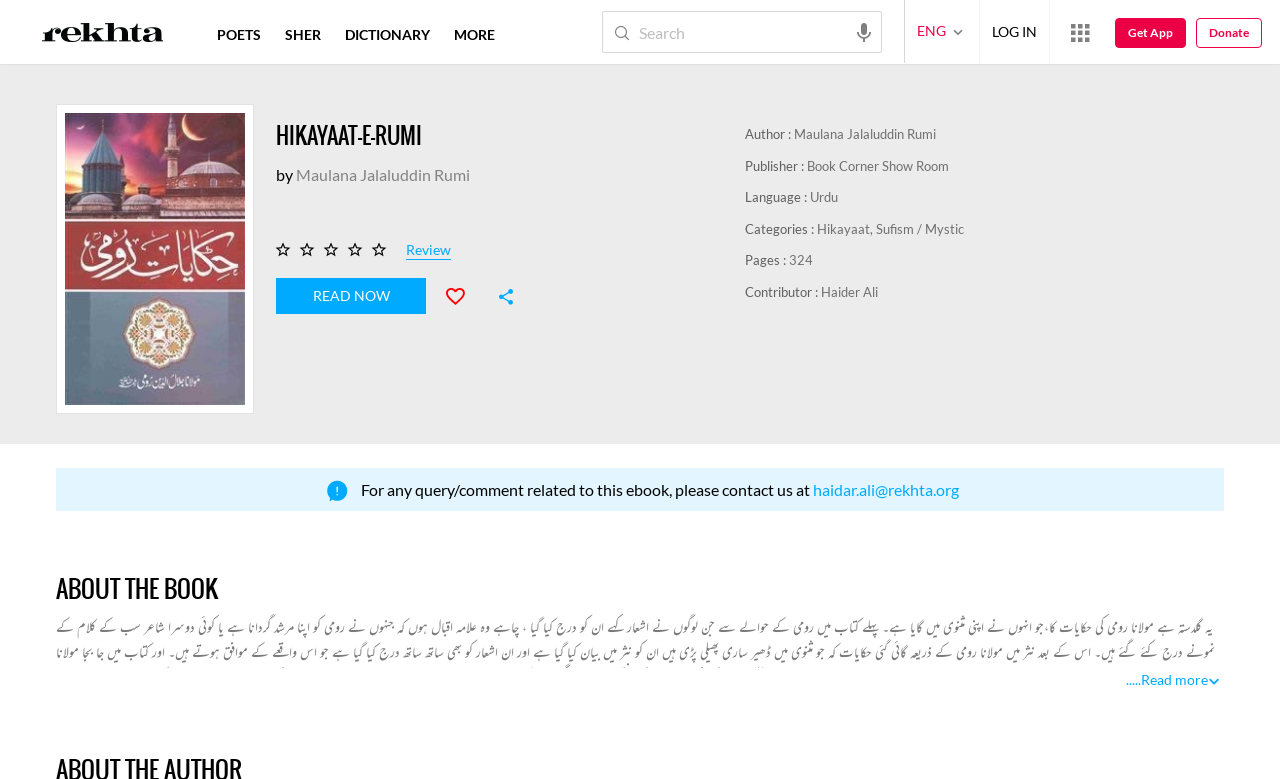Please give a one-word or short phrase response to the following question: 
How many pages does the ebook have?

324